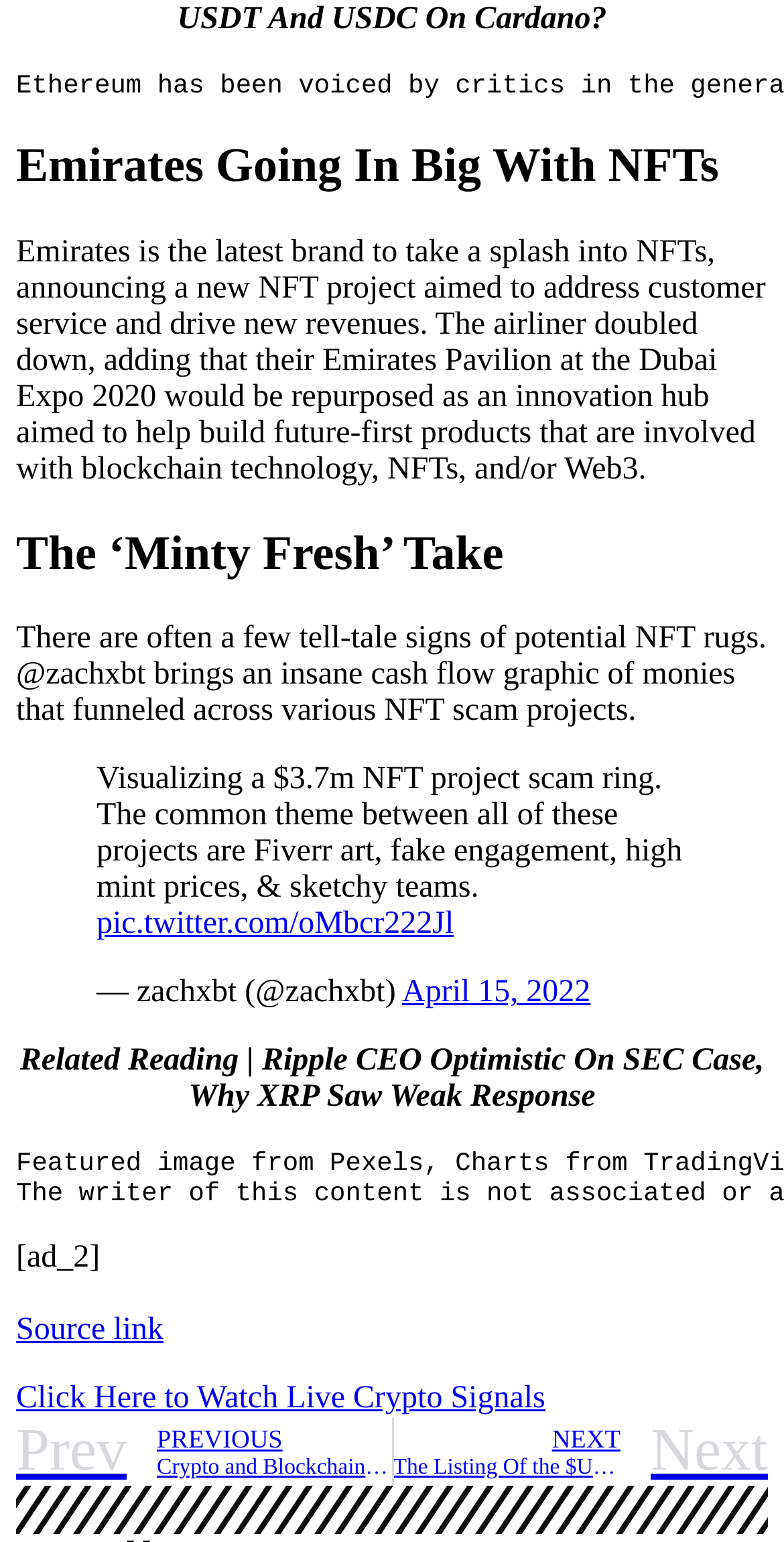What is Emirates planning to do with NFTs?
Please provide a single word or phrase as the answer based on the screenshot.

Address customer service and drive new revenues